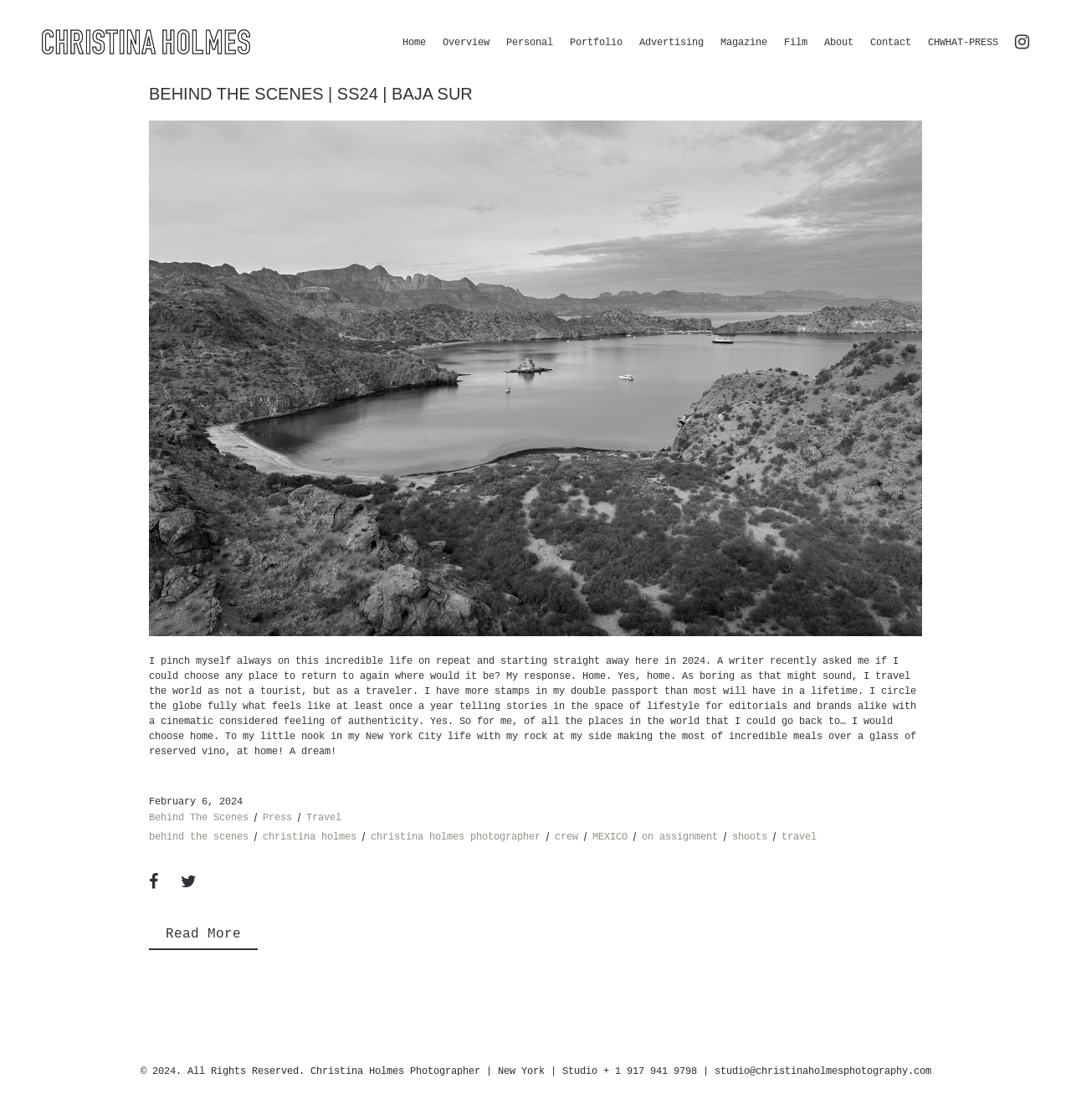Summarize the webpage in an elaborate manner.

This webpage is about Christina Holmes, a photographer. At the top left, there is a logo with the text "CHRISTINA HOLMES" and an image with the same name. Below the logo, there is a navigation menu with 11 links: "Home", "Overview", "Personal", "Portfolio", "Advertising", "Magazine", "Film", "About", "Contact", "CHWHAT-PRESS", and an icon. 

On the main content area, there is a heading "BEHIND THE SCENES | SS24 | BAJA SUR" with a link and an image below it. The image takes up most of the width of the page. Below the image, there is a block of text describing the photographer's experience and feelings about traveling and coming home. 

To the right of the text, there are several links and tags, including "Behind The Scenes", "Press", "Travel", "behind the scenes", "christina holmes", "christina holmes photographer", "crew", "MEXICO", "on assignment", "shoots", and "travel". 

At the bottom of the page, there are three icons and a "Read More" link. The footer section contains a copyright notice with the photographer's name, contact information, and a studio address.